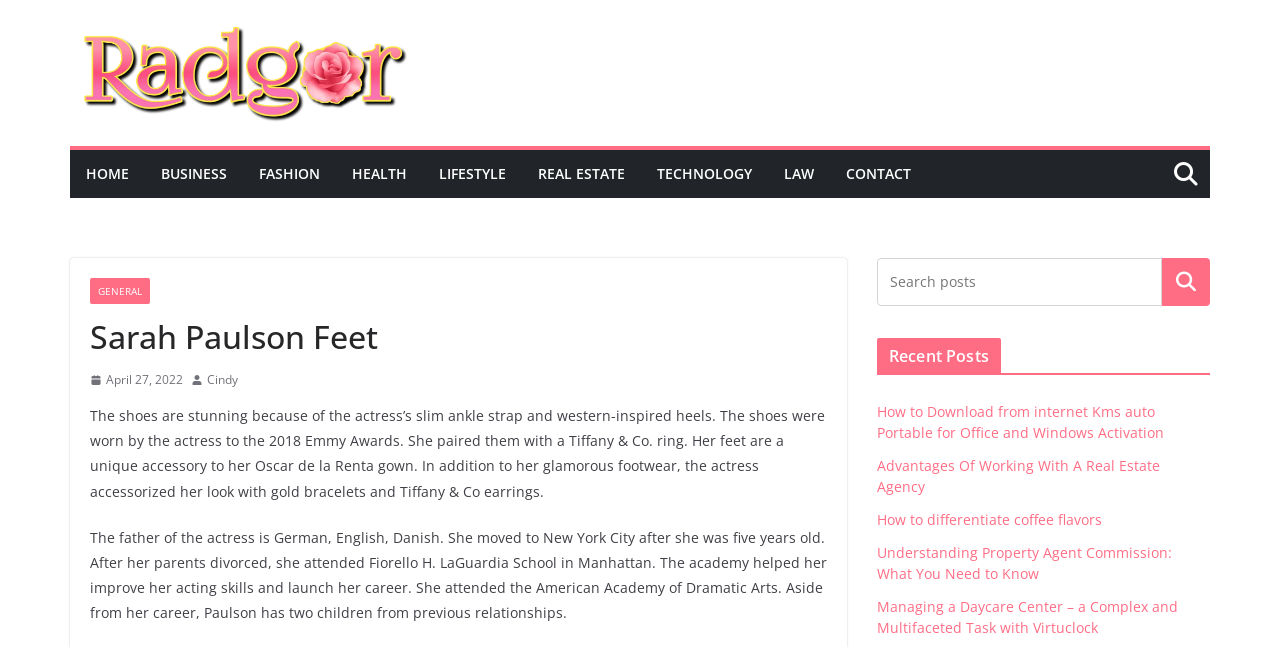Identify the bounding box coordinates of the clickable region necessary to fulfill the following instruction: "Read the article about Sarah Paulson's feet". The bounding box coordinates should be four float numbers between 0 and 1, i.e., [left, top, right, bottom].

[0.07, 0.627, 0.645, 0.774]